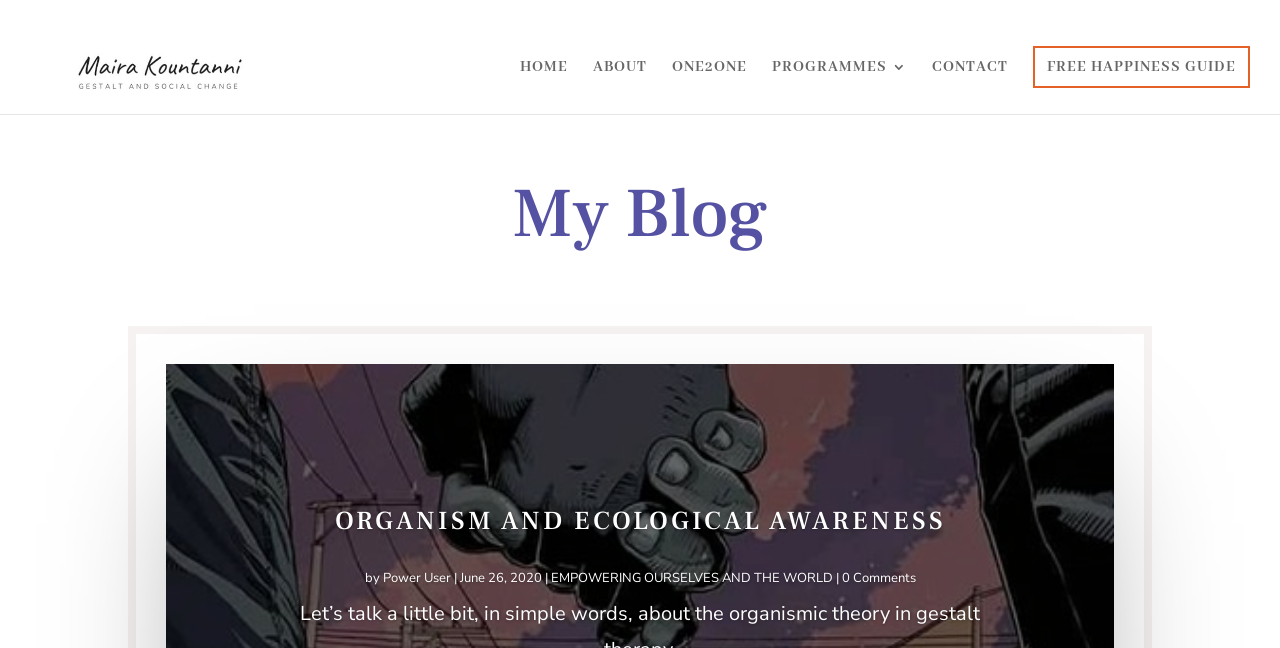Find the bounding box coordinates for the UI element whose description is: "Free Happiness Guide". The coordinates should be four float numbers between 0 and 1, in the format [left, top, right, bottom].

[0.807, 0.071, 0.977, 0.136]